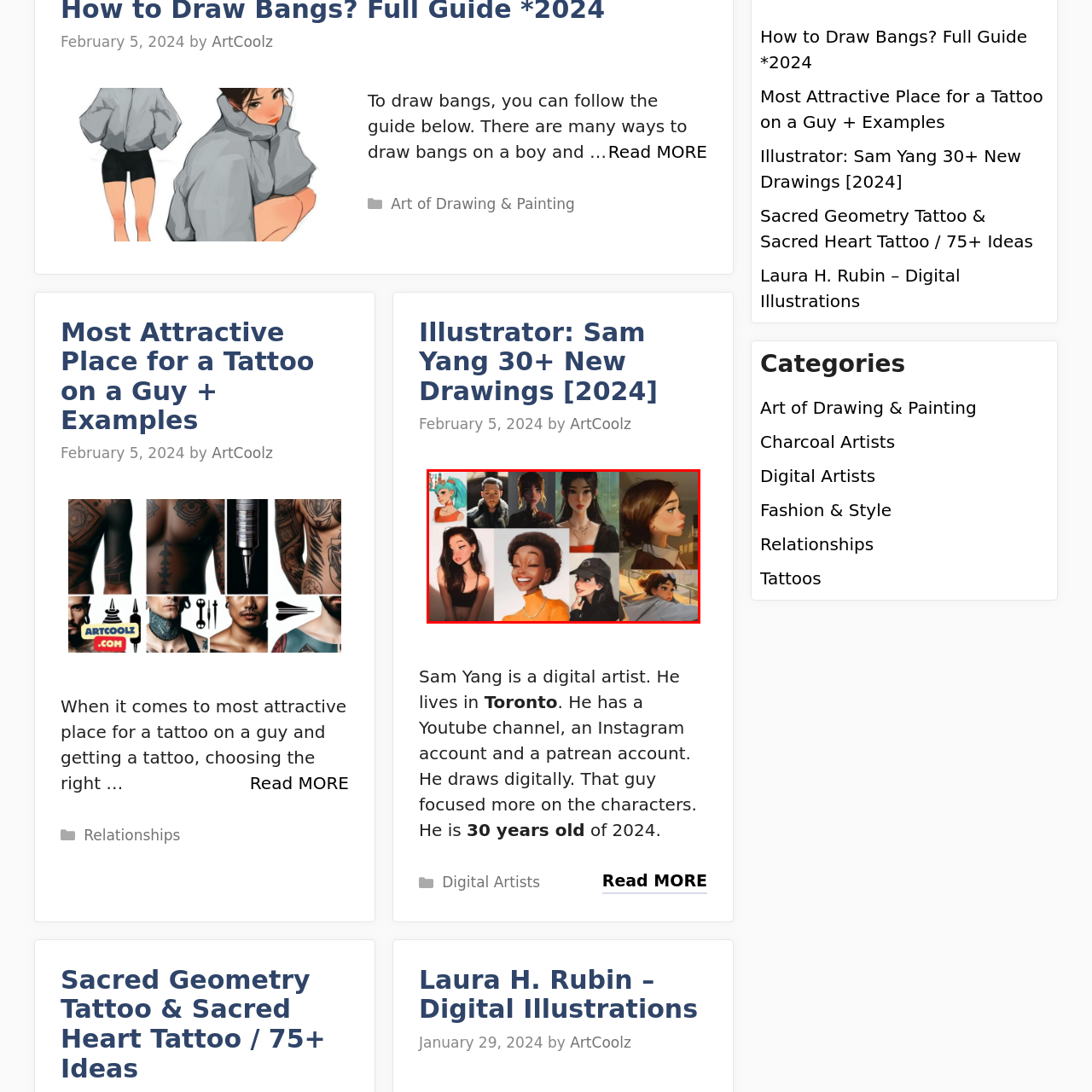Observe the image segment inside the red bounding box and answer concisely with a single word or phrase: What is the purpose of the digital illustrations in the composition?

To capture human experiences